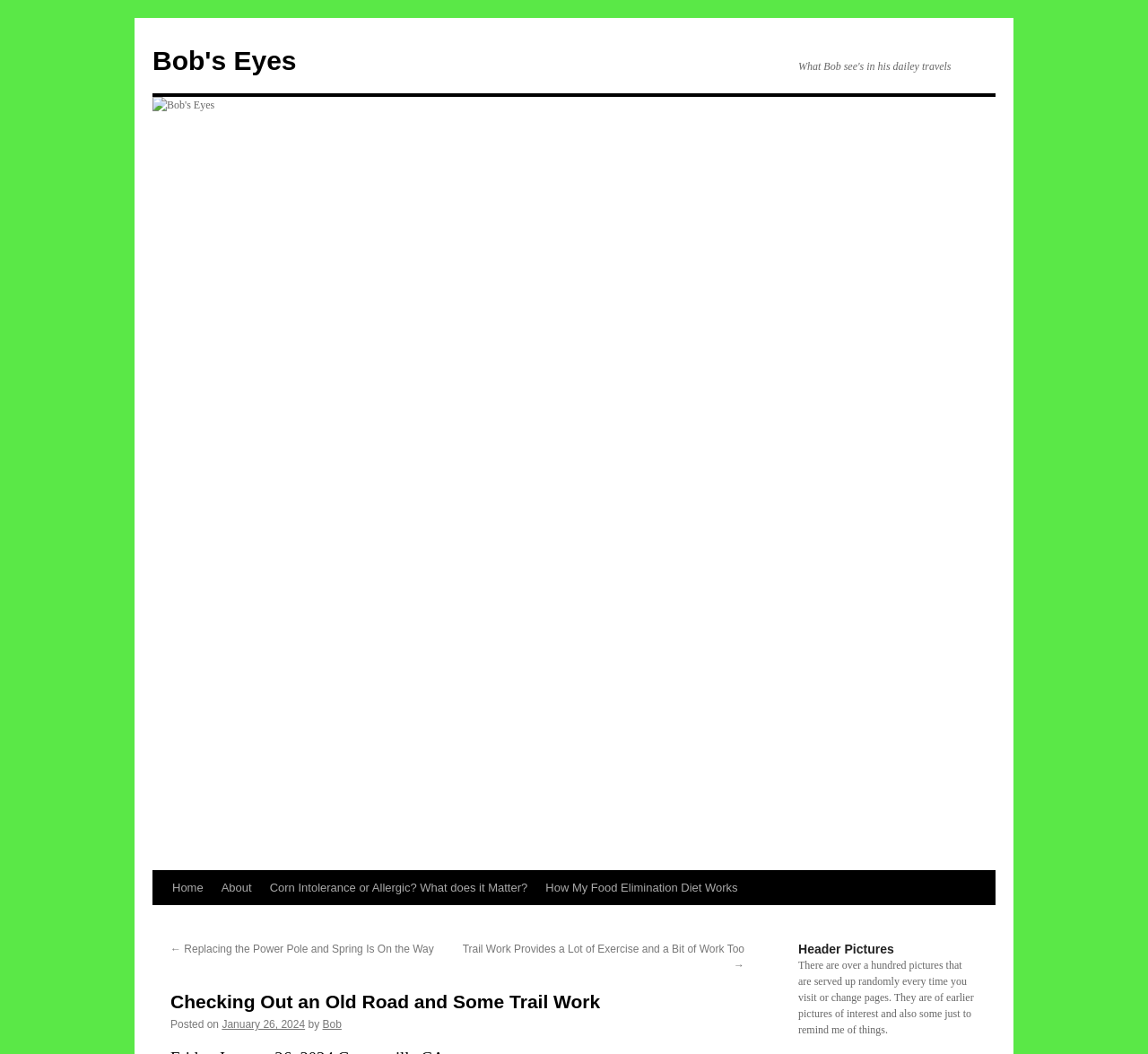What is the main heading of this webpage? Please extract and provide it.

Checking Out an Old Road and Some Trail Work